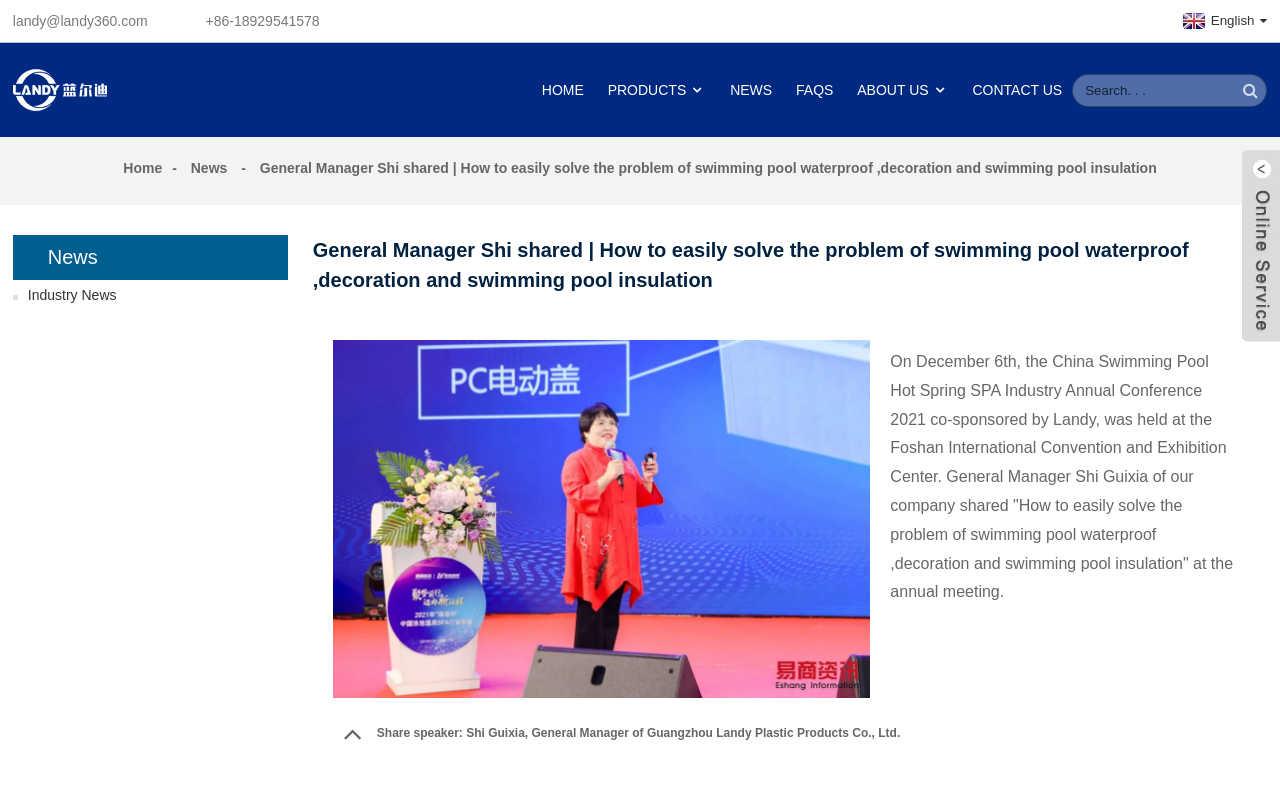Please find the bounding box coordinates of the element that you should click to achieve the following instruction: "Go to home page". The coordinates should be presented as four float numbers between 0 and 1: [left, top, right, bottom].

[0.423, 0.054, 0.456, 0.174]